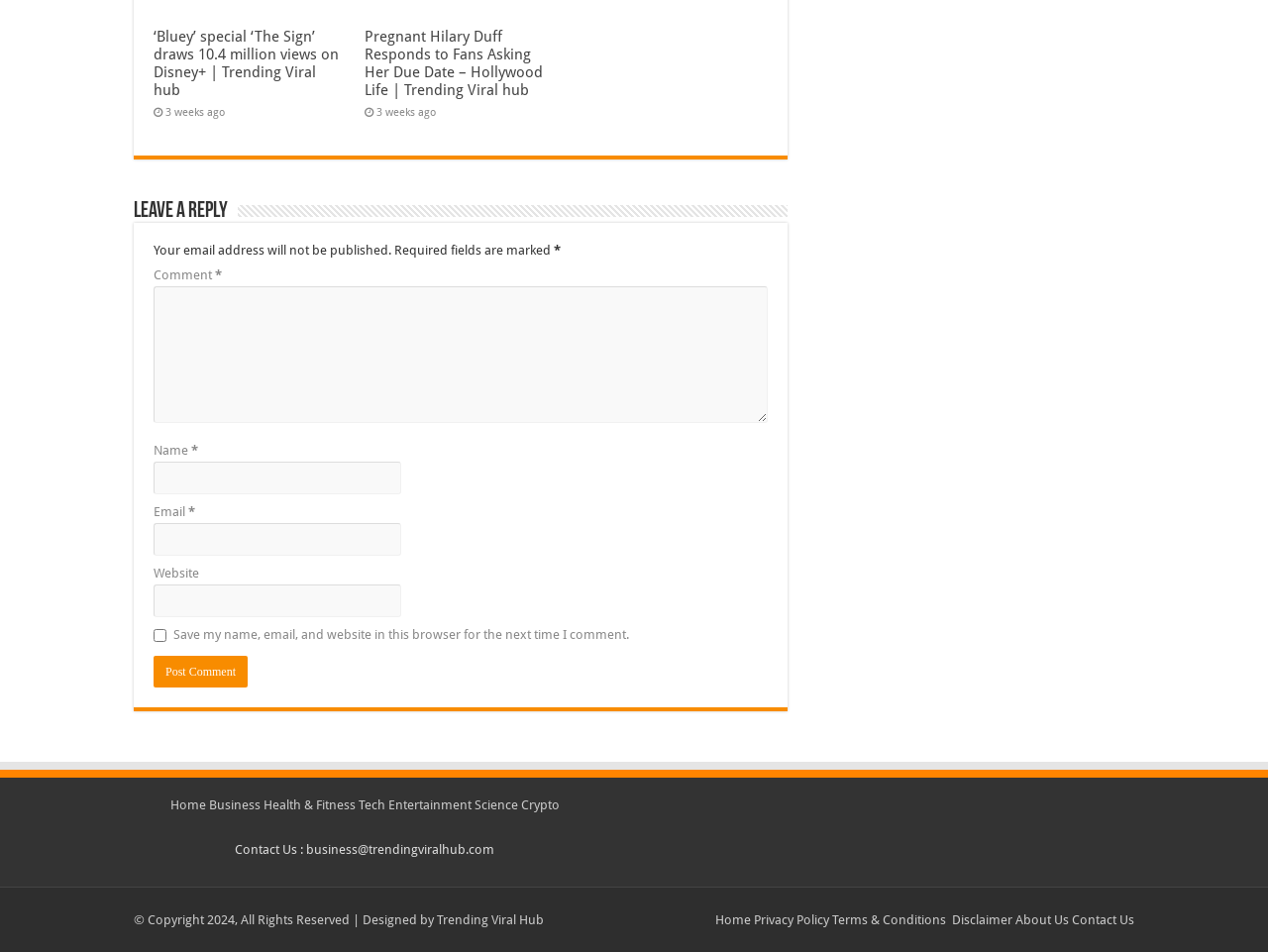Provide your answer in one word or a succinct phrase for the question: 
What categories are available on the webpage?

Home, Business, Health & Fitness, Tech, Entertainment, Science, Crypto